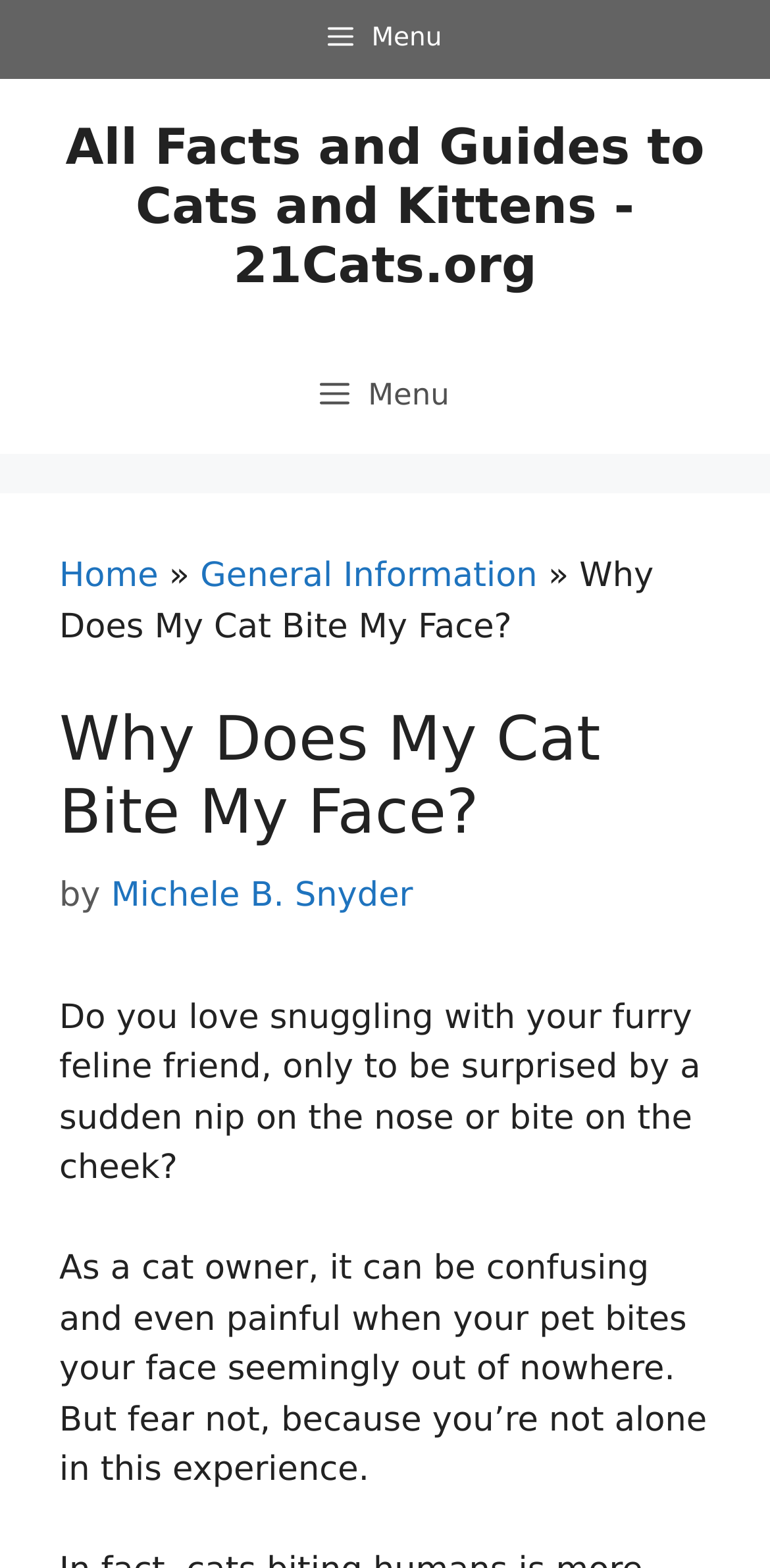Answer with a single word or phrase: 
What is the topic of the article?

Cat behavior